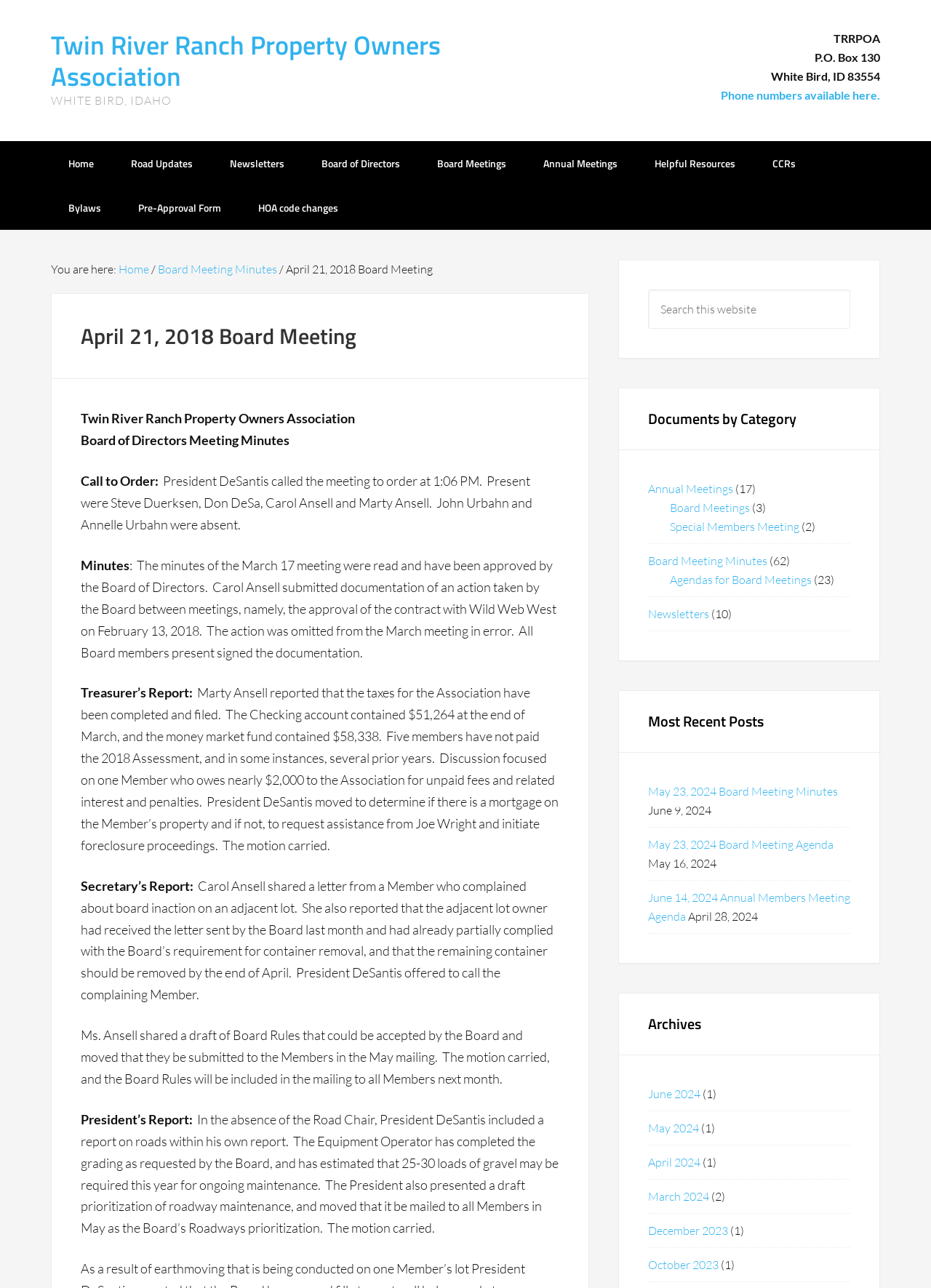Could you locate the bounding box coordinates for the section that should be clicked to accomplish this task: "Read the 'April 21, 2018 Board Meeting' document".

[0.305, 0.203, 0.465, 0.215]